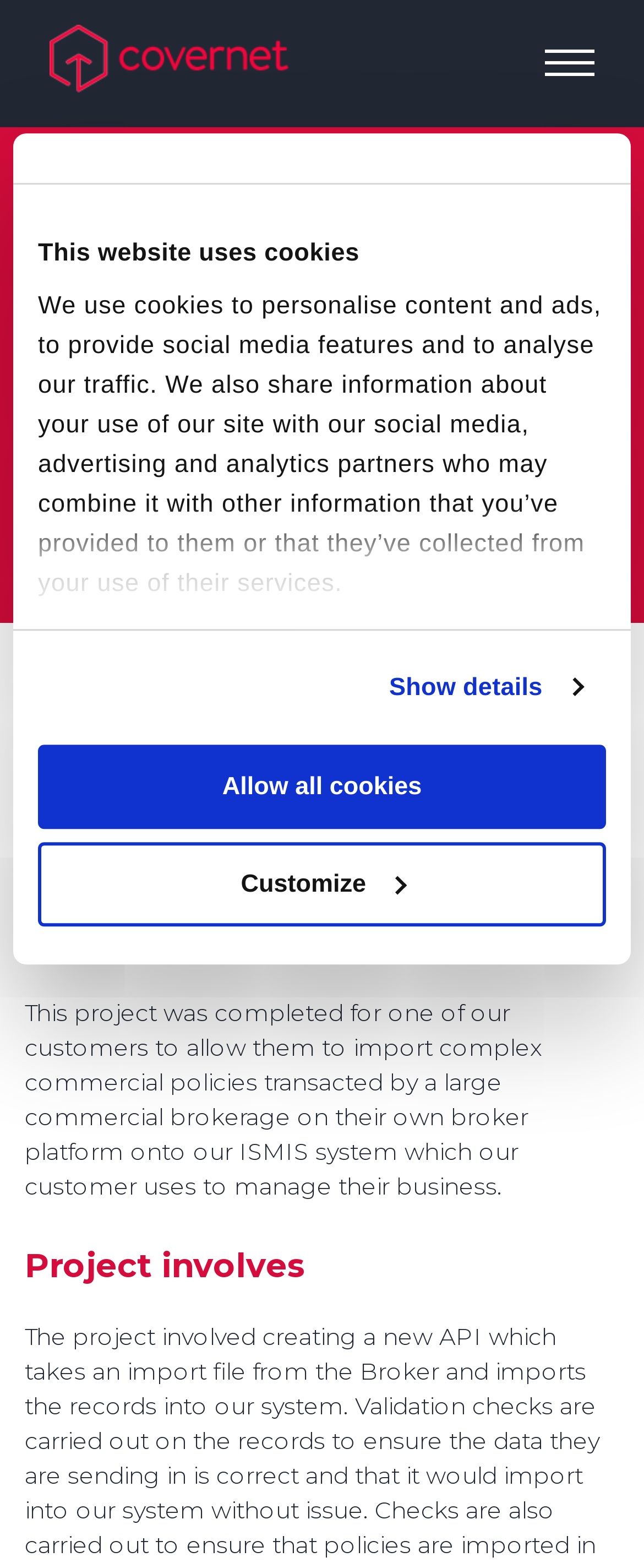Determine the bounding box coordinates of the UI element described by: "Allow all cookies".

[0.059, 0.475, 0.941, 0.529]